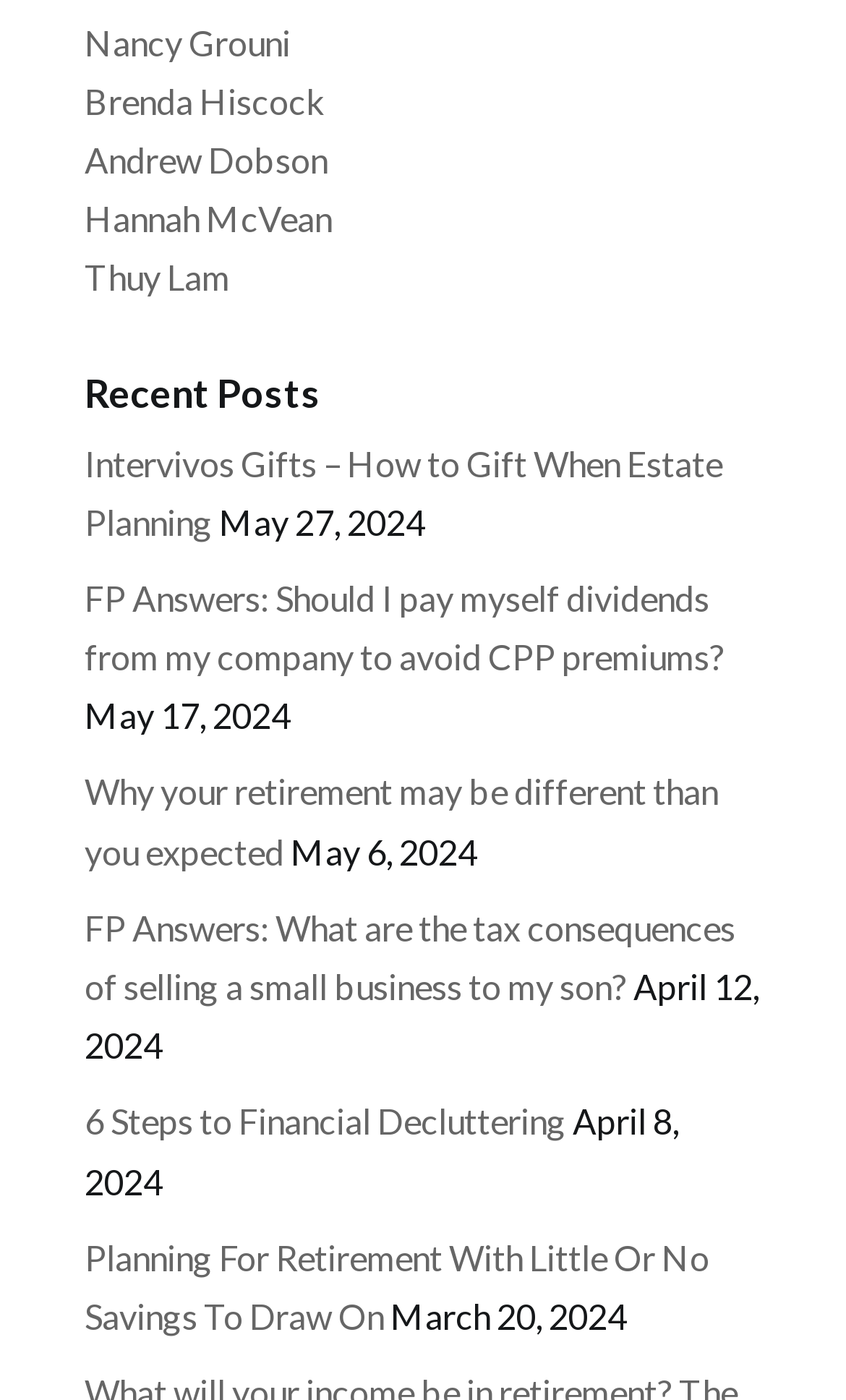Given the following UI element description: "Brenda Hiscock", find the bounding box coordinates in the webpage screenshot.

[0.1, 0.057, 0.385, 0.086]